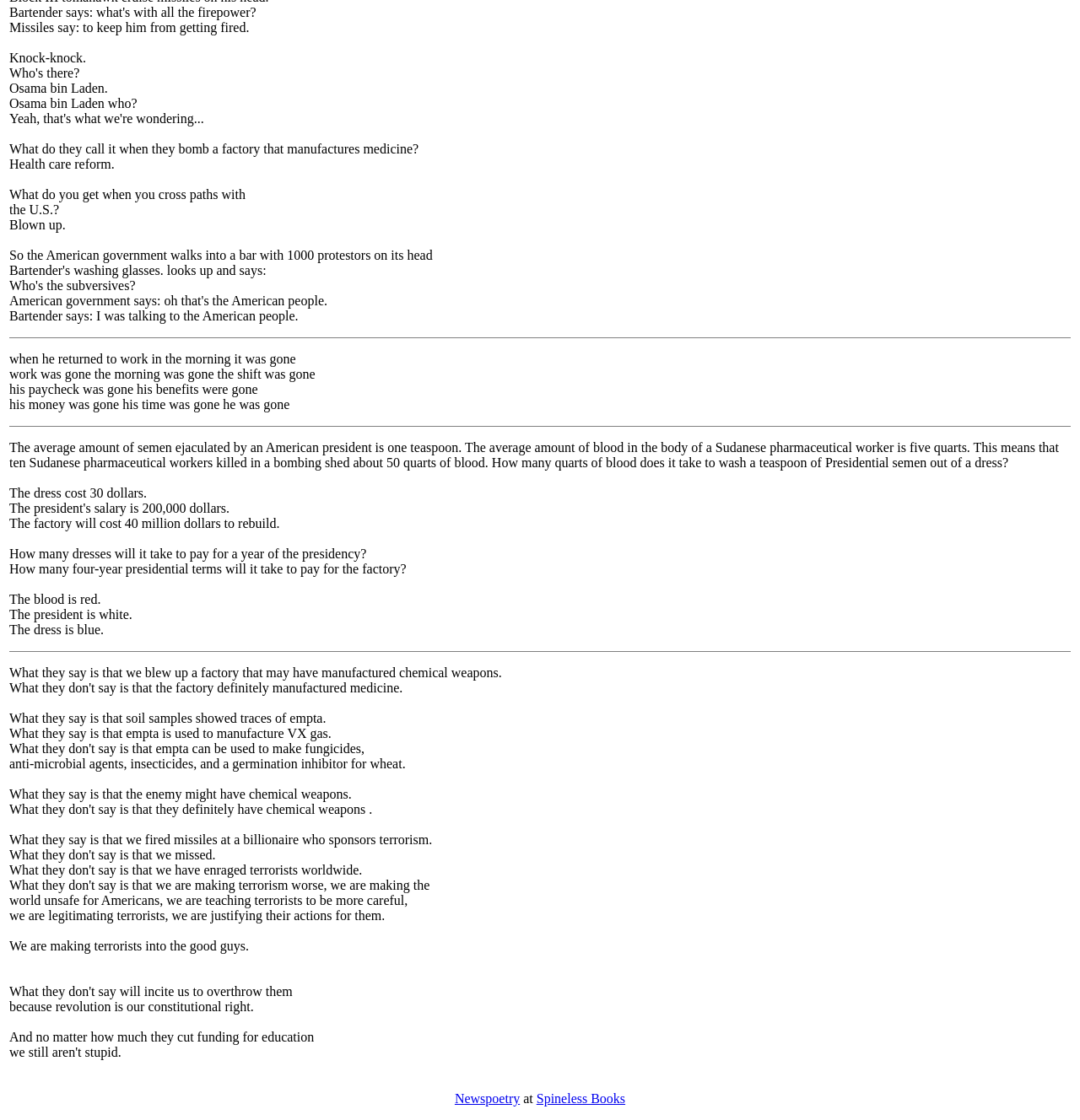Find the UI element described as: "Newspoetry" and predict its bounding box coordinates. Ensure the coordinates are four float numbers between 0 and 1, [left, top, right, bottom].

[0.421, 0.974, 0.481, 0.987]